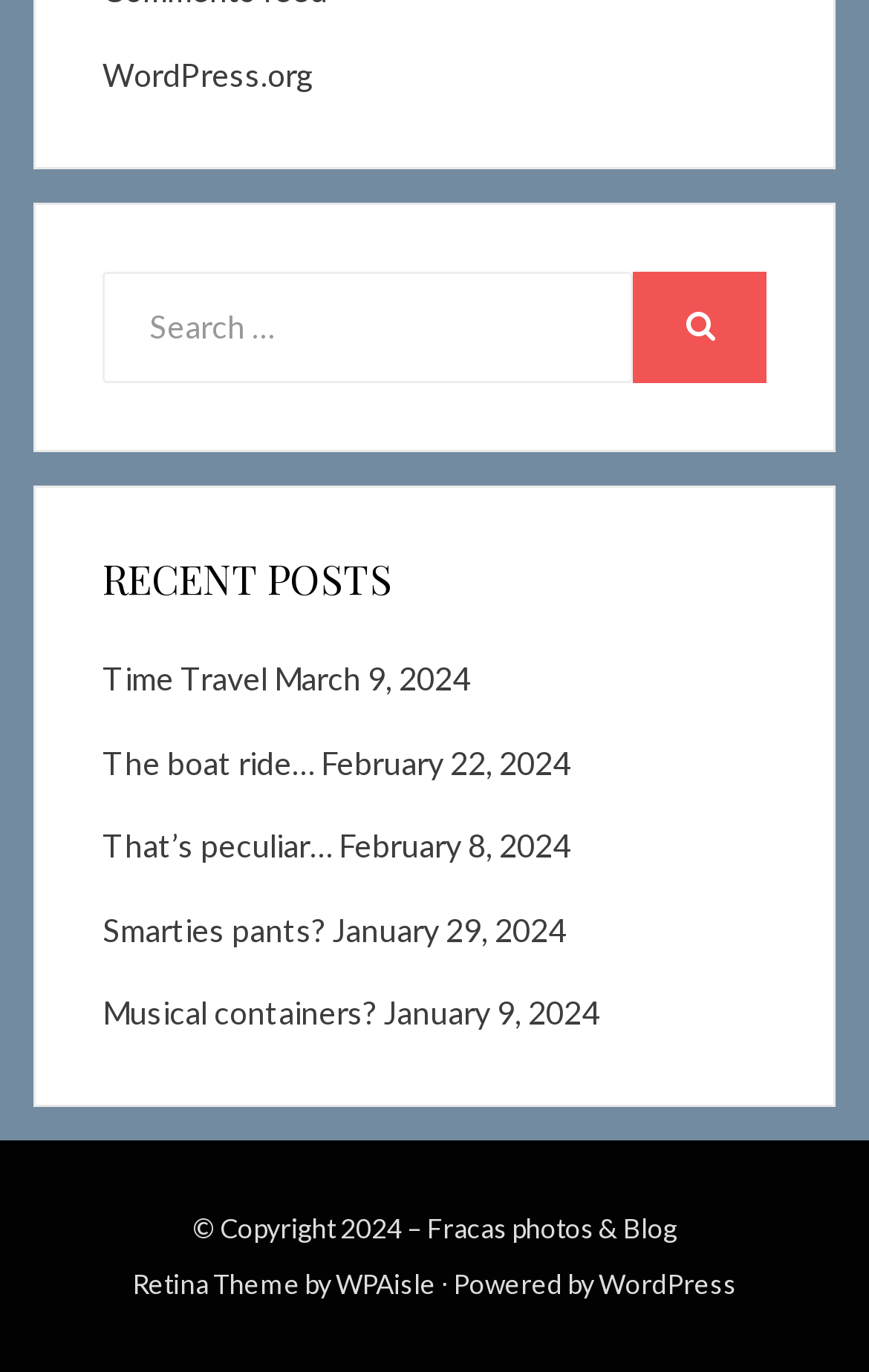Locate the UI element that matches the description Musical containers? in the webpage screenshot. Return the bounding box coordinates in the format (top-left x, top-left y, bottom-right x, bottom-right y), with values ranging from 0 to 1.

[0.118, 0.724, 0.433, 0.751]